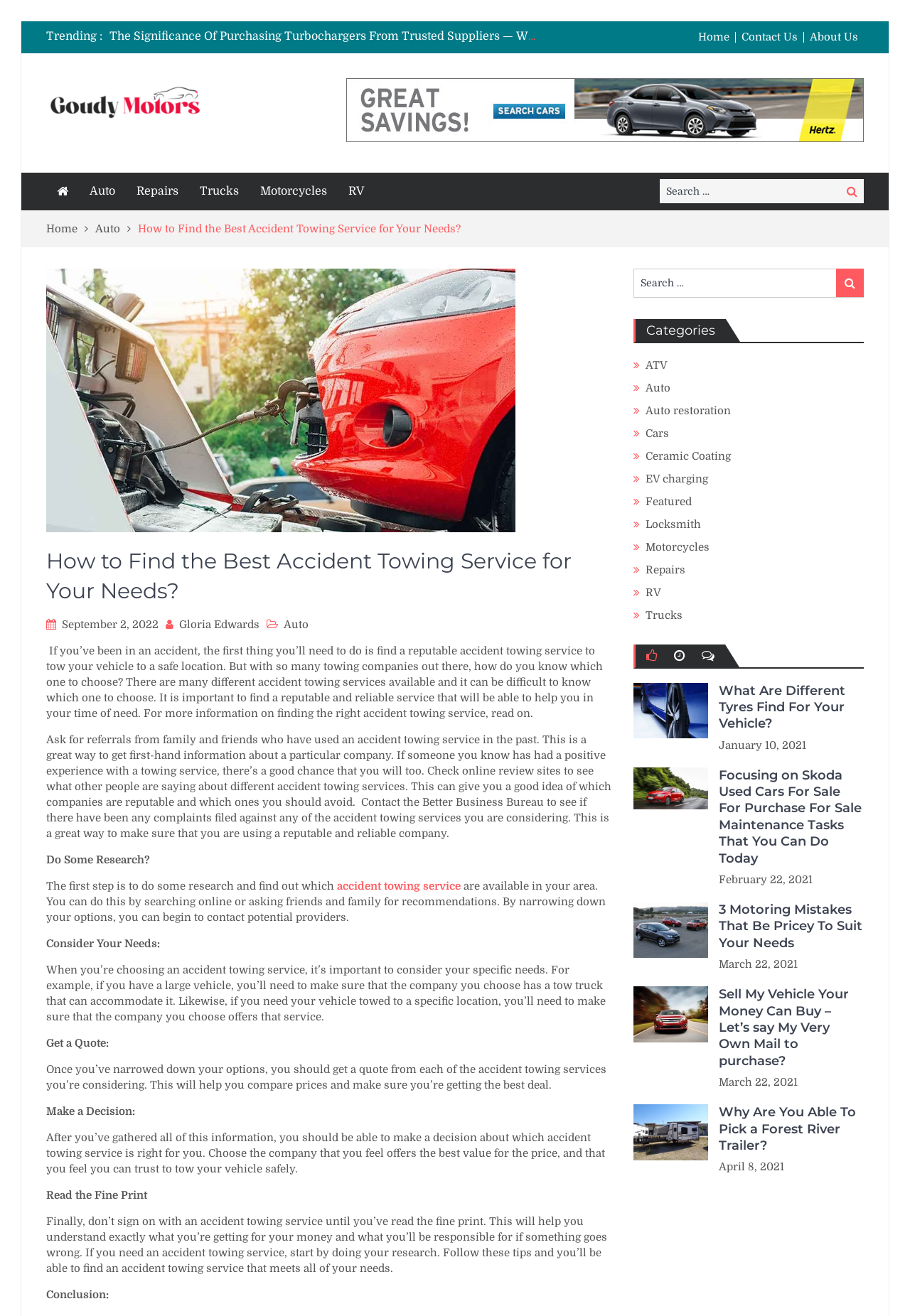What is the first step to find an accident towing service?
Using the image as a reference, give a one-word or short phrase answer.

Do some research